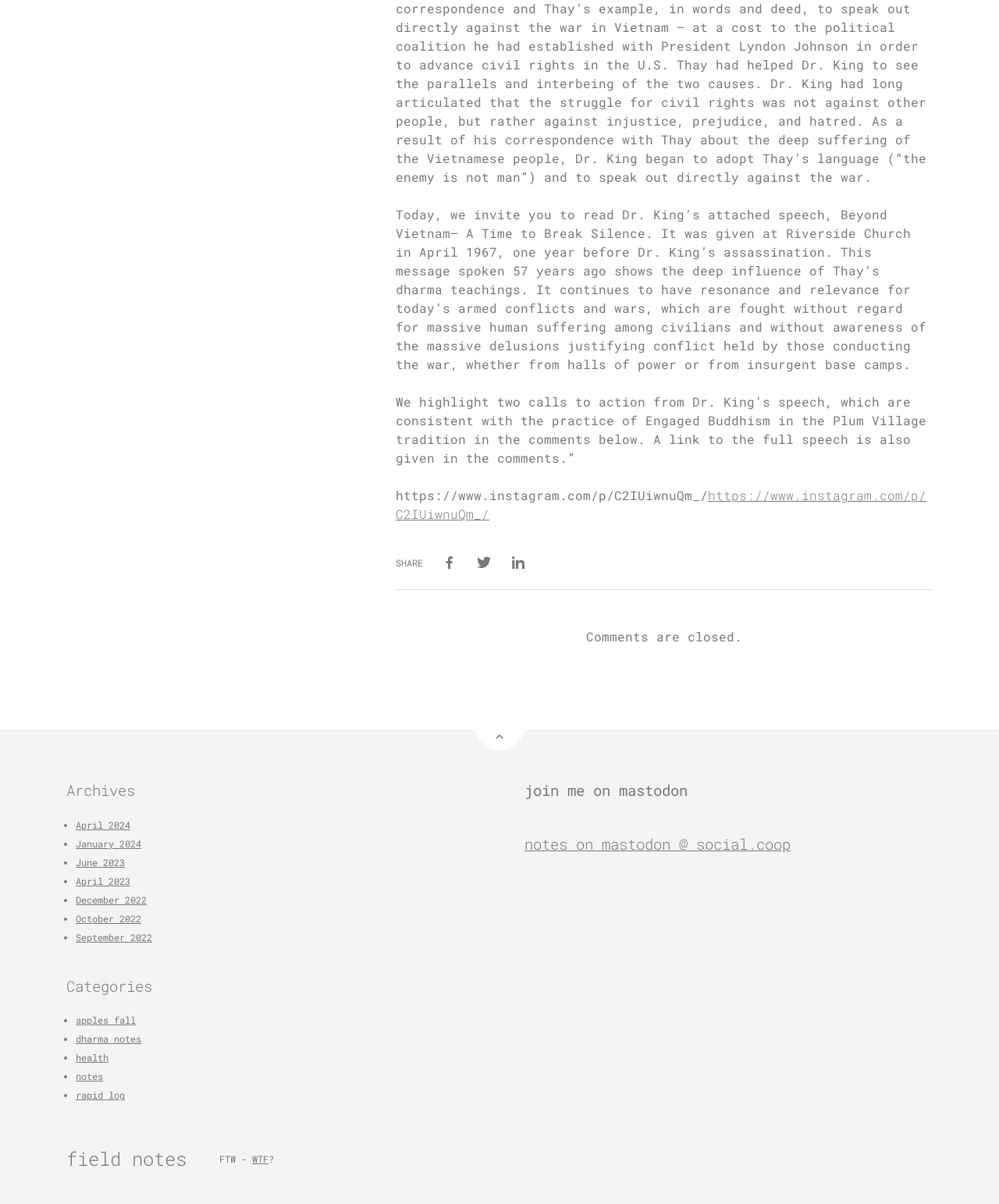Determine the bounding box coordinates of the region that needs to be clicked to achieve the task: "Read about ISSUES".

None